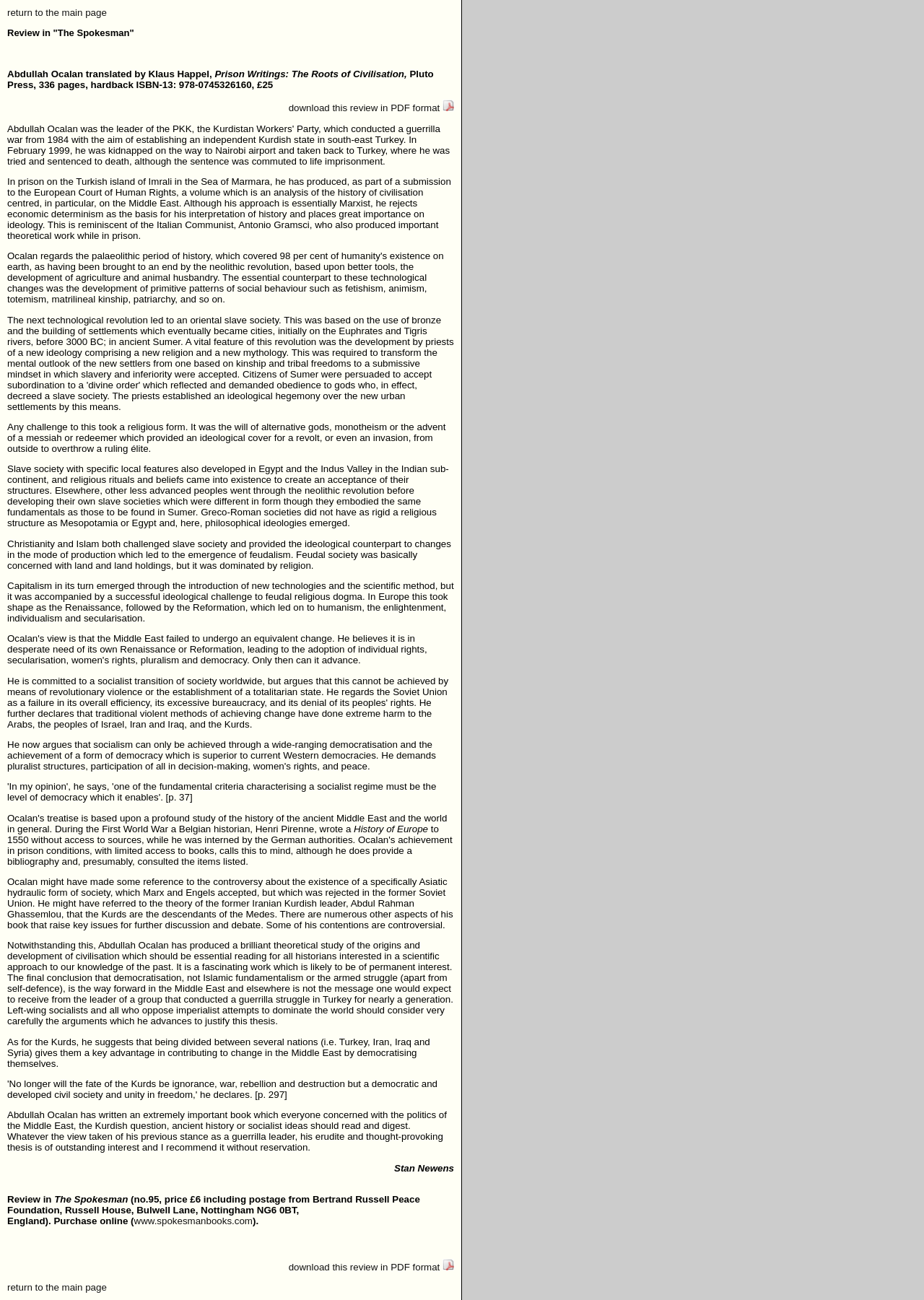Provide the bounding box coordinates of the UI element that matches the description: "return to the main page".

[0.008, 0.006, 0.115, 0.014]